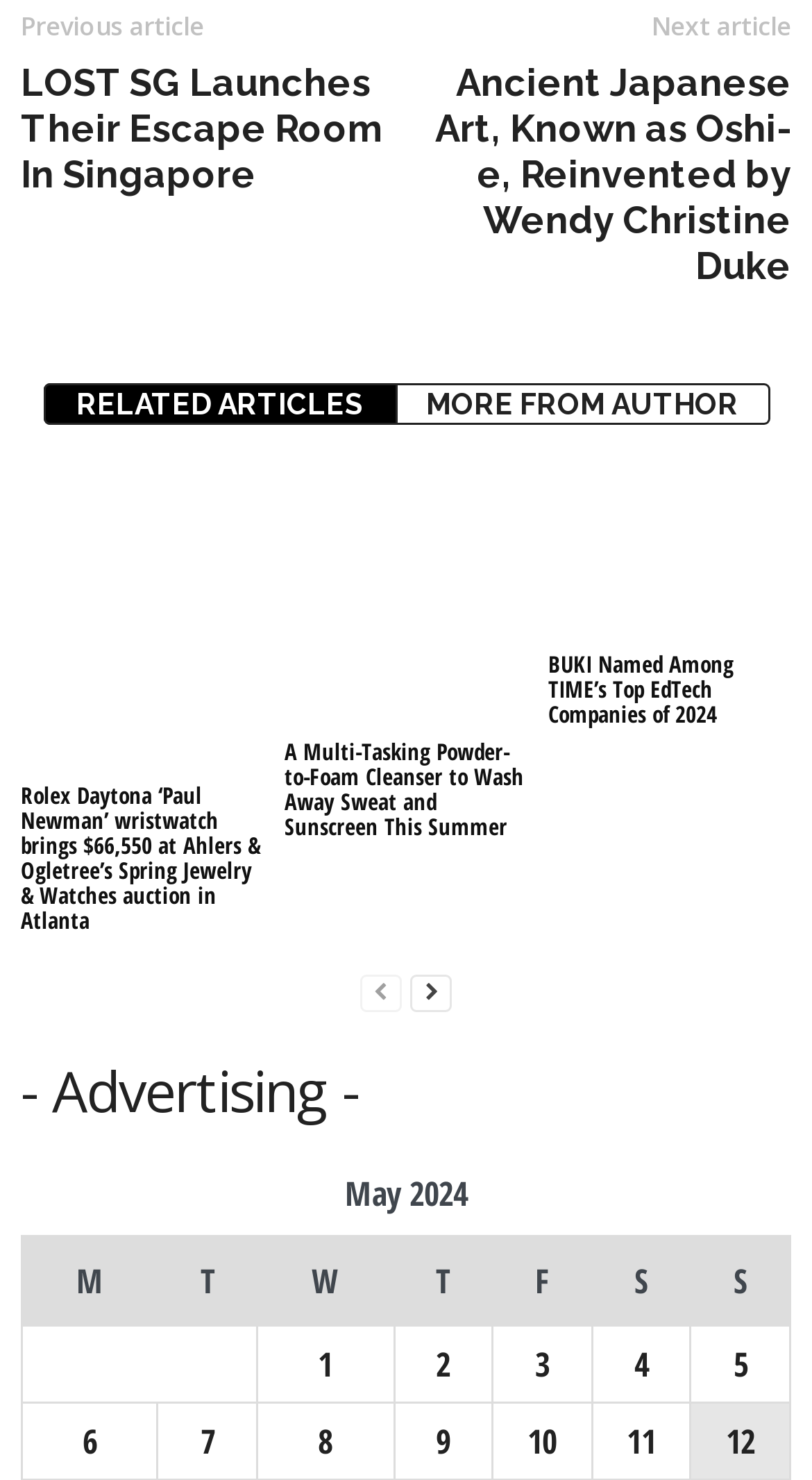How many days are listed in the archive?
Look at the image and answer the question using a single word or phrase.

12